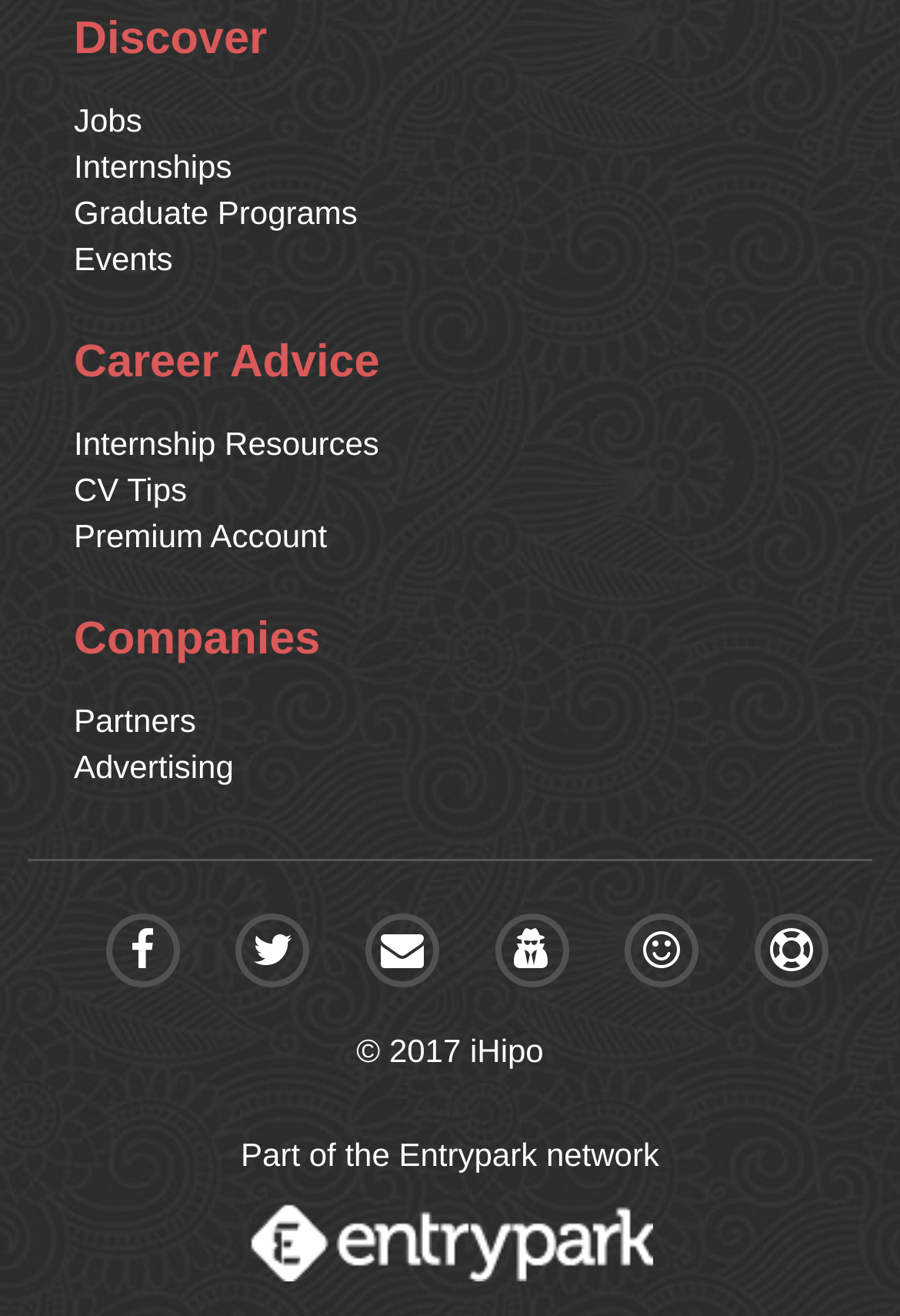Identify the bounding box coordinates of the area you need to click to perform the following instruction: "Check Events".

[0.082, 0.178, 0.969, 0.214]